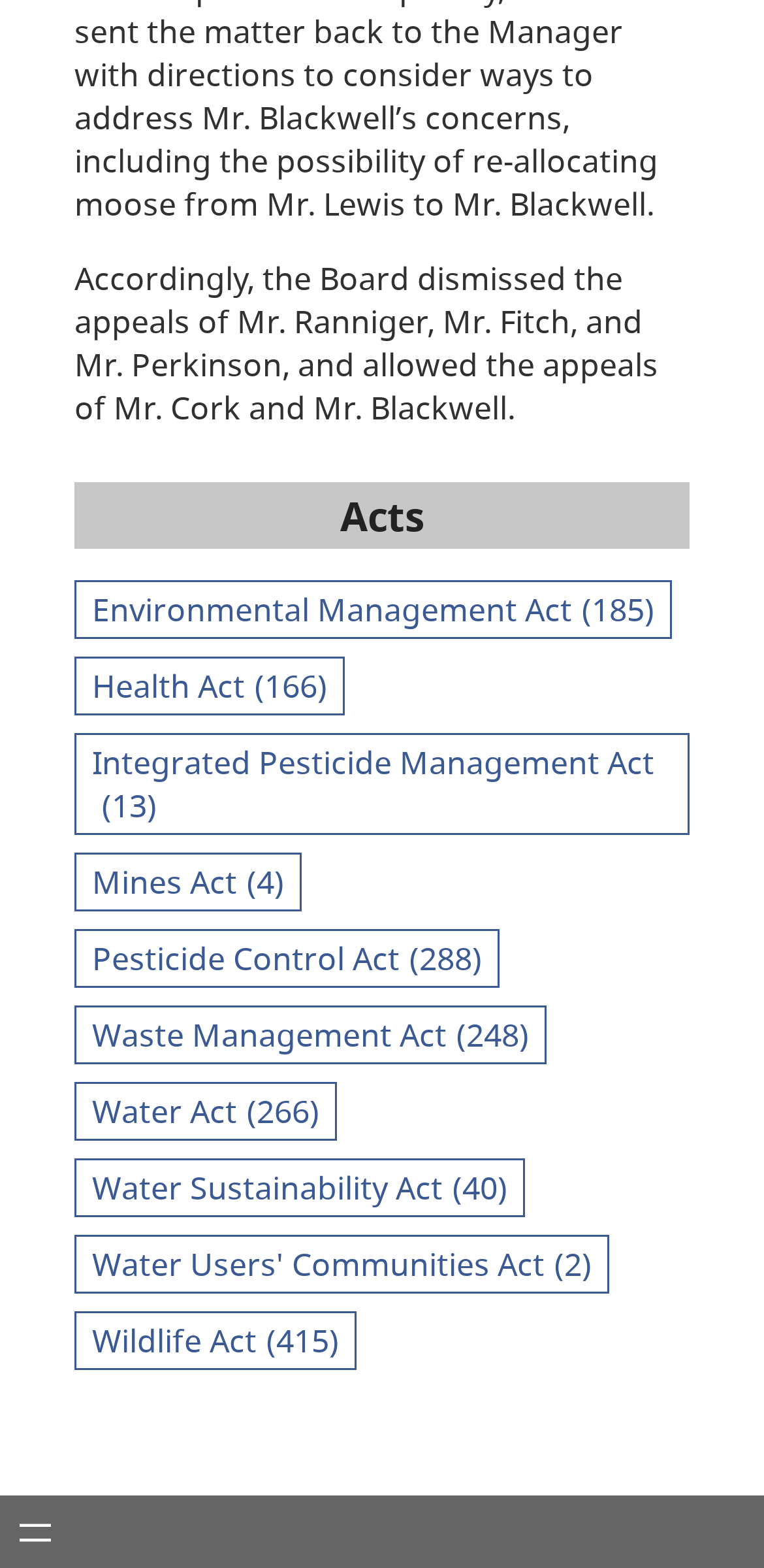Identify the bounding box coordinates for the element you need to click to achieve the following task: "Click on Environmental Management Act". The coordinates must be four float values ranging from 0 to 1, formatted as [left, top, right, bottom].

[0.097, 0.37, 0.879, 0.408]